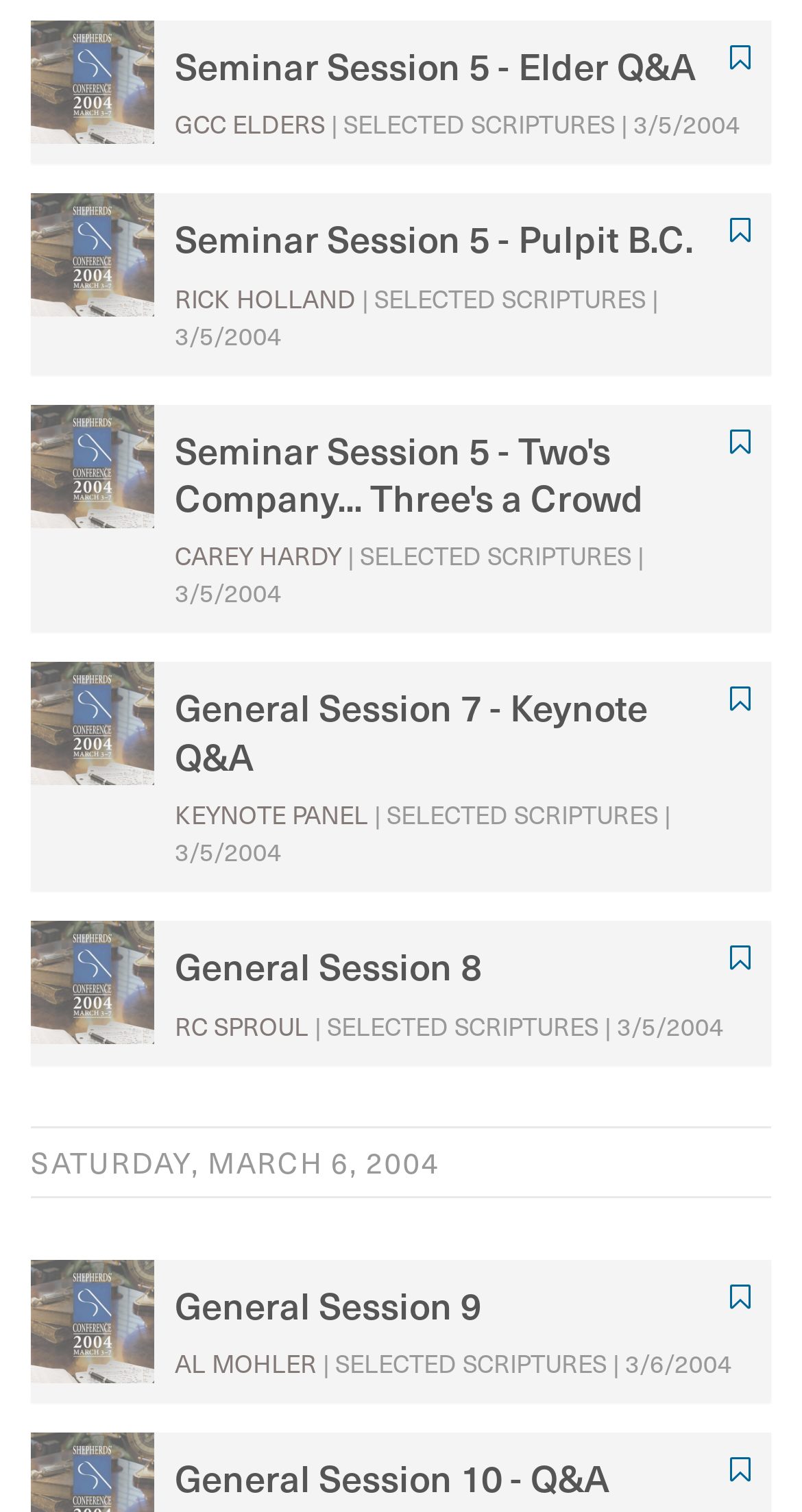Please mark the clickable region by giving the bounding box coordinates needed to complete this instruction: "Read the article about Climbing for Women".

None